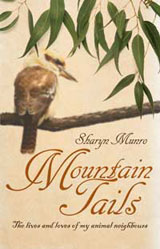What is the author's name?
Based on the screenshot, answer the question with a single word or phrase.

Sharyn Munro